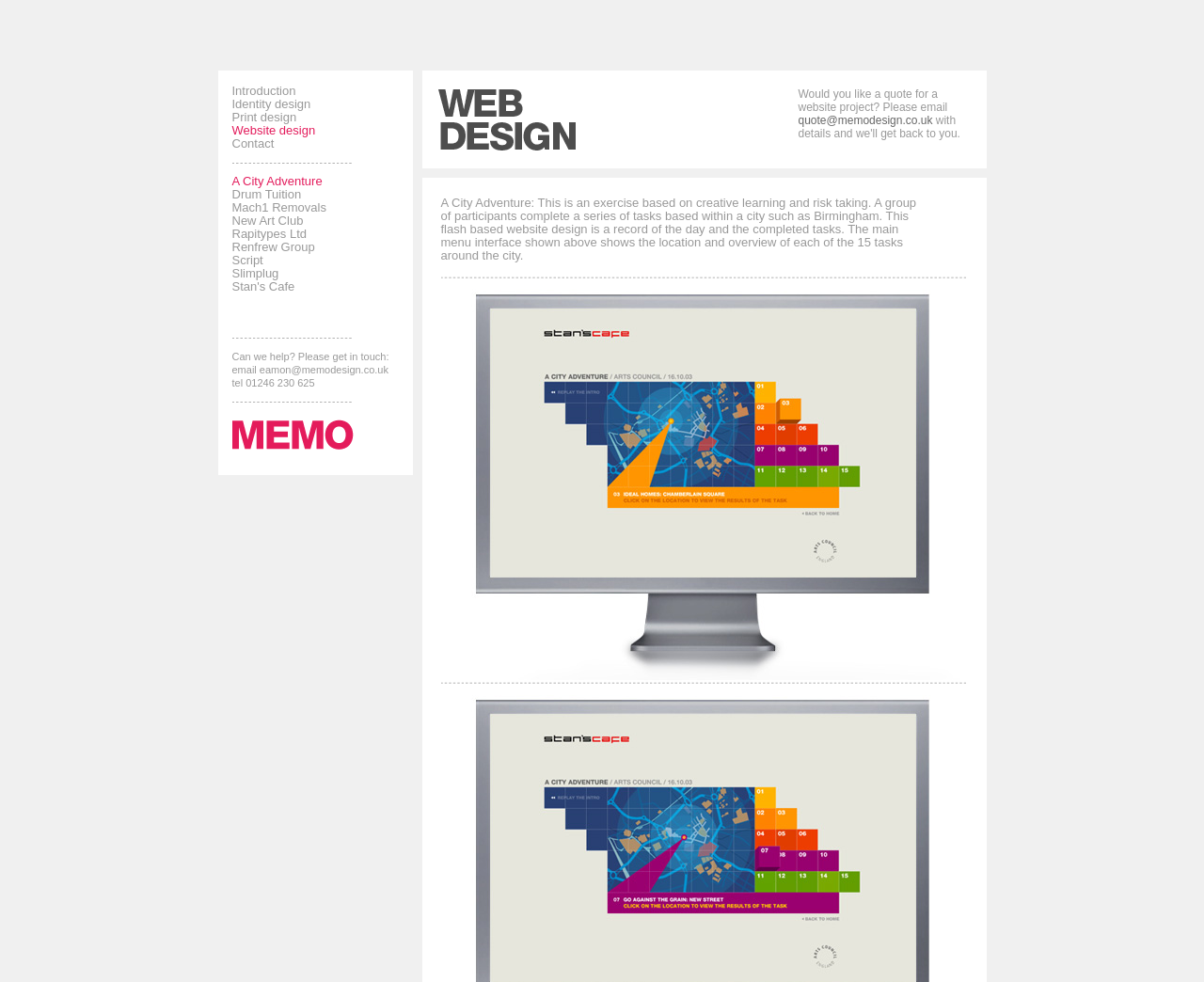Locate the bounding box of the UI element based on this description: "Special Reports". Provide four float numbers between 0 and 1 as [left, top, right, bottom].

None